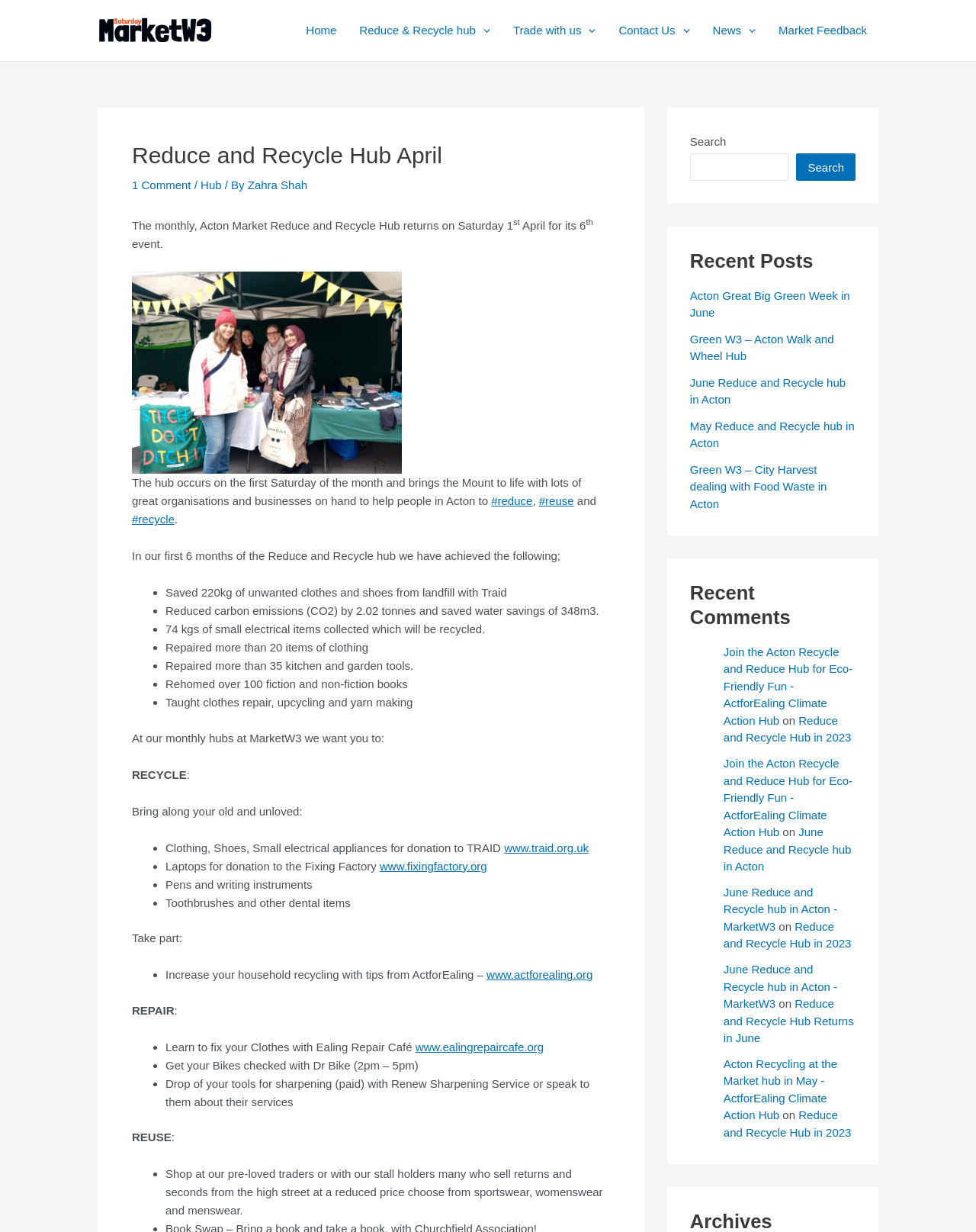Please find the bounding box coordinates for the clickable element needed to perform this instruction: "Click the 'Hub' link".

[0.206, 0.145, 0.227, 0.155]